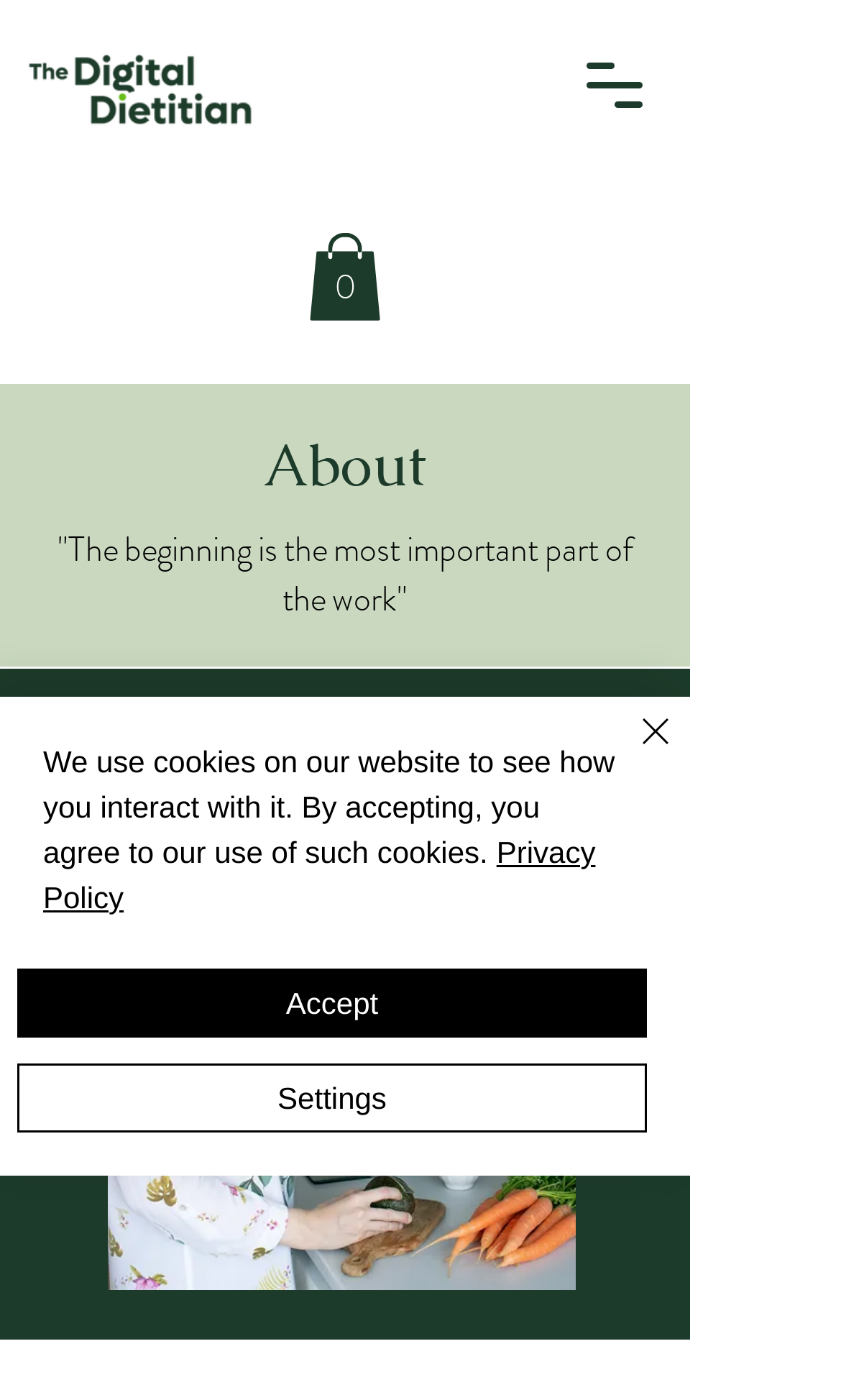What is the logo of the website?
Based on the screenshot, provide your answer in one word or phrase.

The Digital Dietitian logo